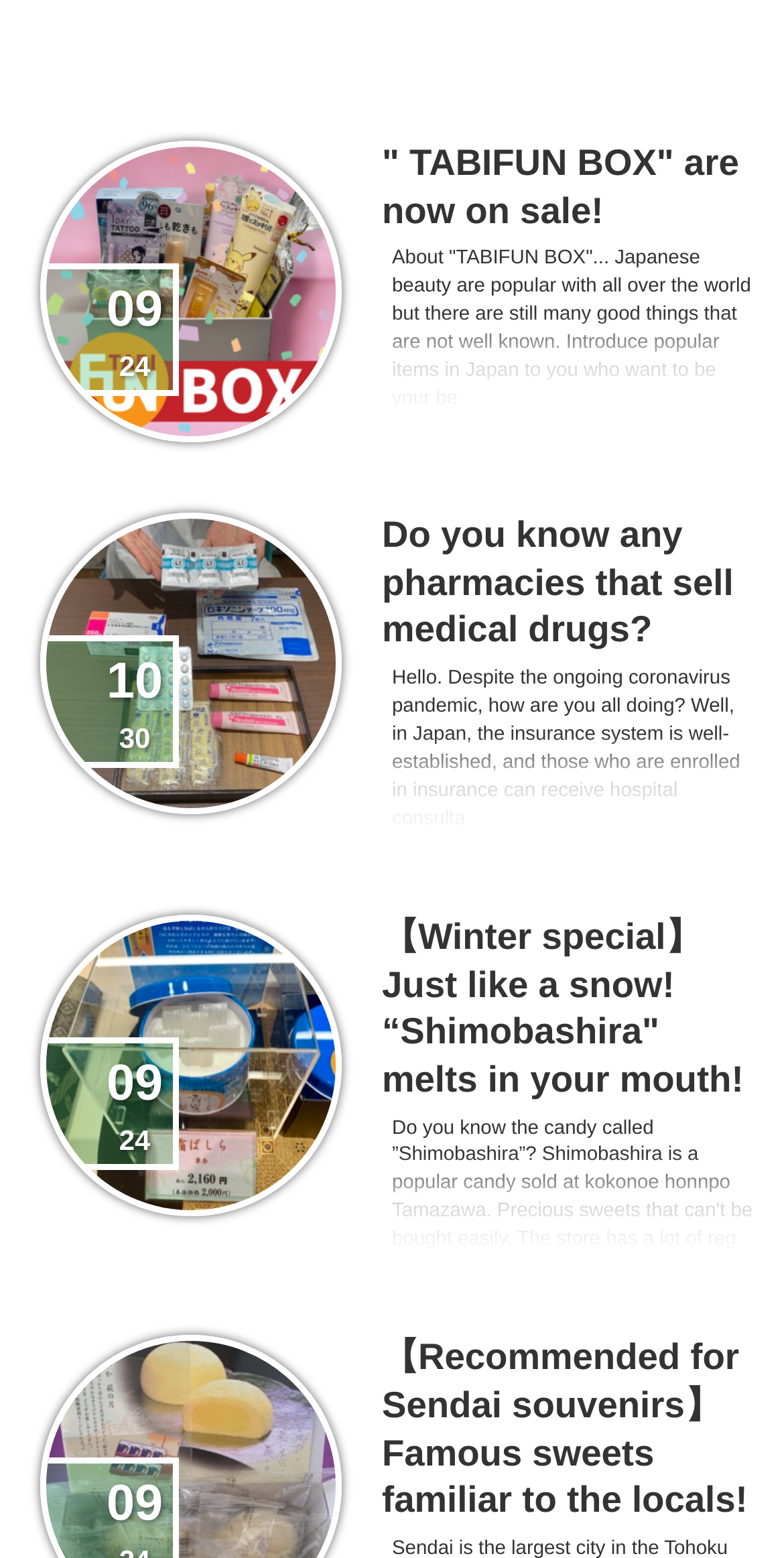Find the bounding box of the UI element described as: "0924". The bounding box coordinates should be given as four float values between 0 and 1, i.e., [left, top, right, bottom].

[0.0, 0.077, 0.462, 0.297]